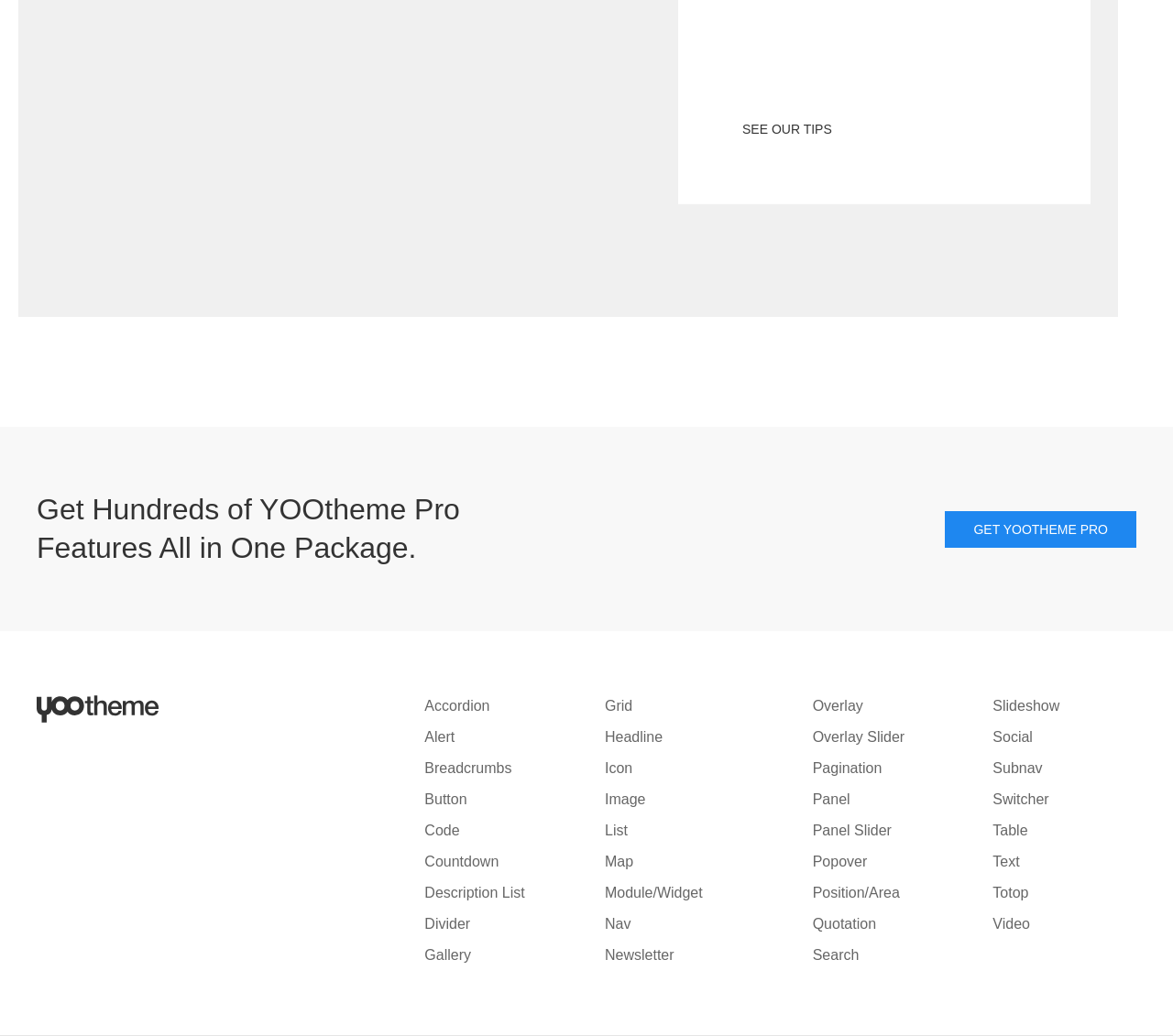Show the bounding box coordinates of the region that should be clicked to follow the instruction: "Check out Gallery."

[0.362, 0.915, 0.402, 0.93]